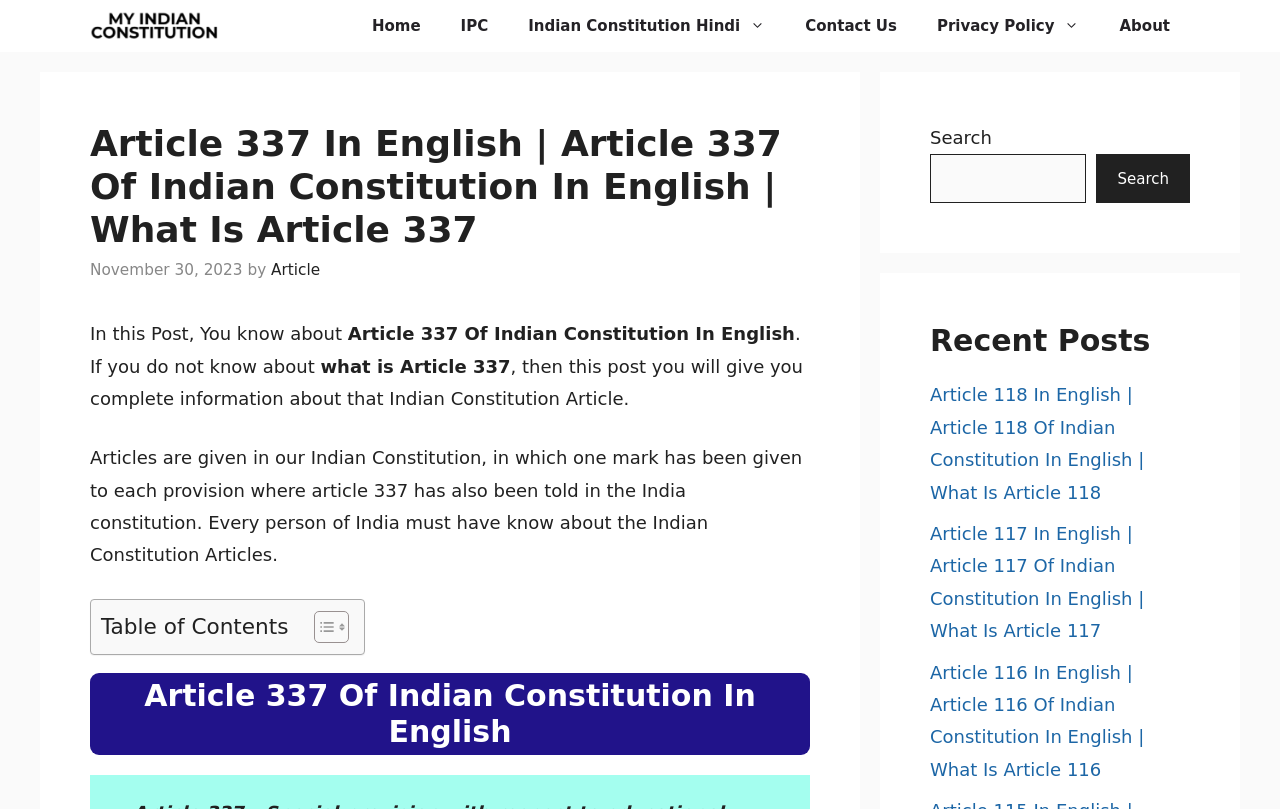Your task is to extract the text of the main heading from the webpage.

Article 337 In English | Article 337 Of Indian Constitution In English | What Is Article 337